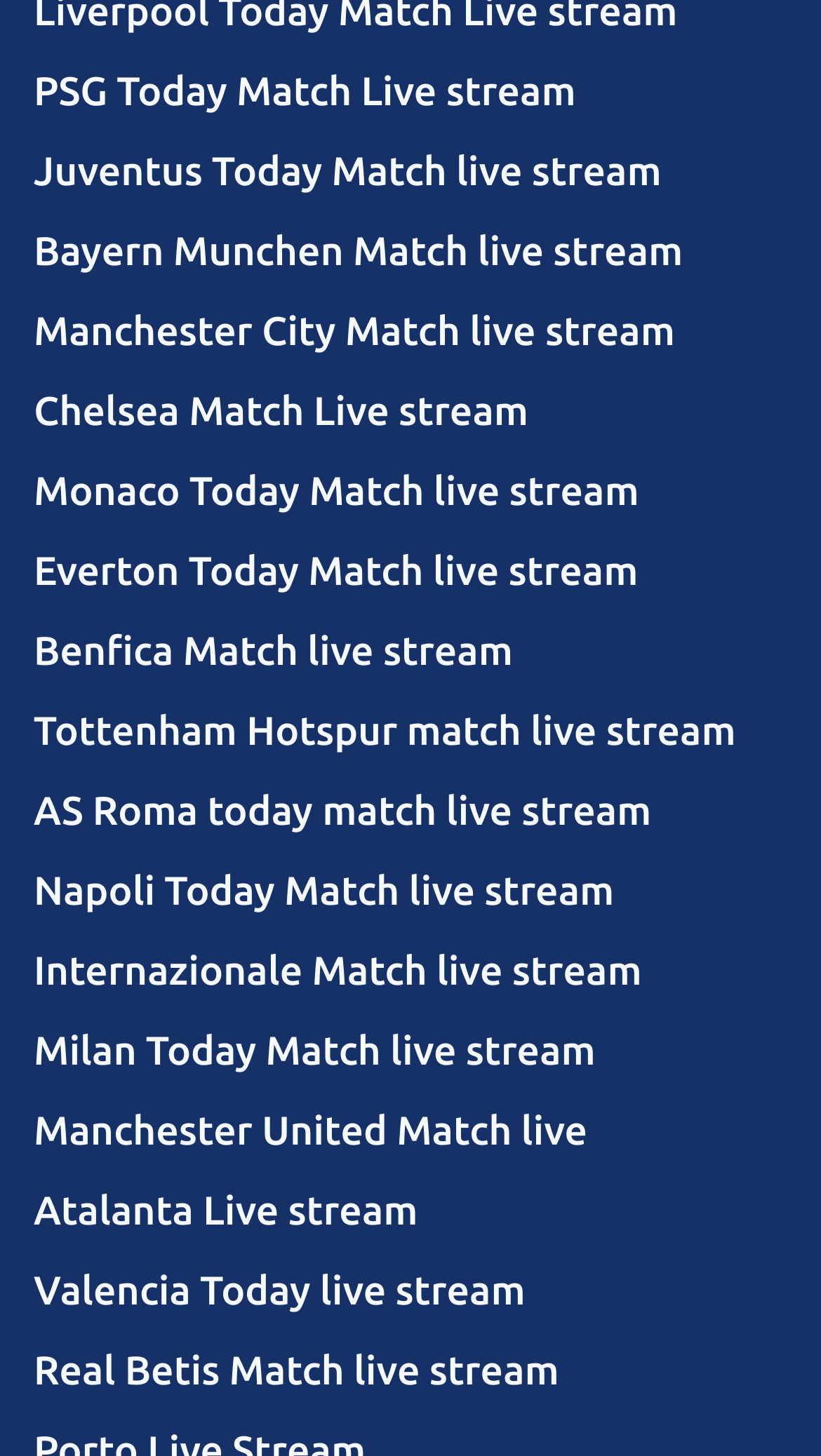Give a one-word or phrase response to the following question: What is the purpose of the links on the webpage?

Live streaming